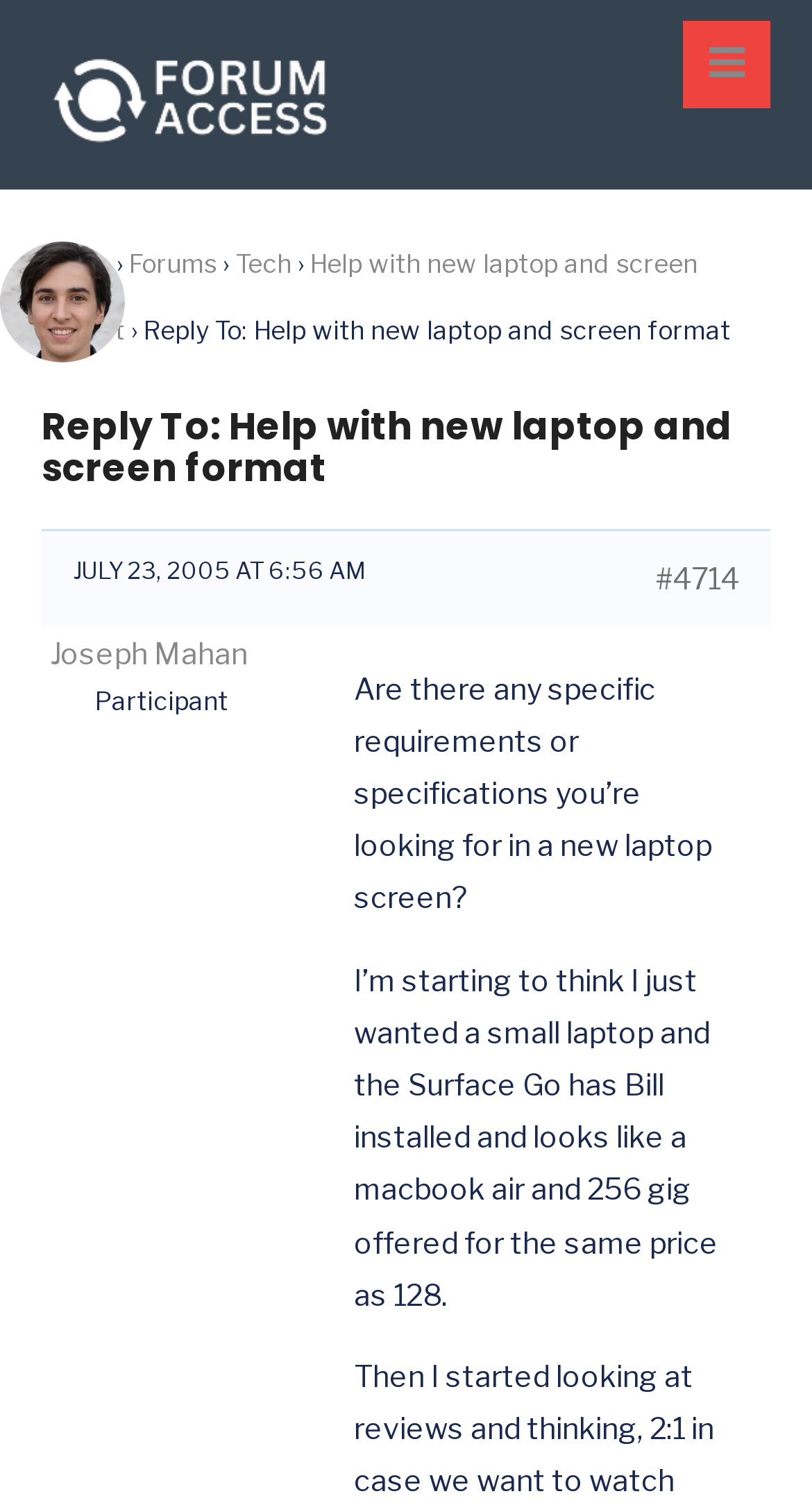What is the user's role in the forum?
Provide an in-depth and detailed answer to the question.

I found the user's role in the forum by looking at the text 'Participant' which is located below the username 'Joseph Mahan'.